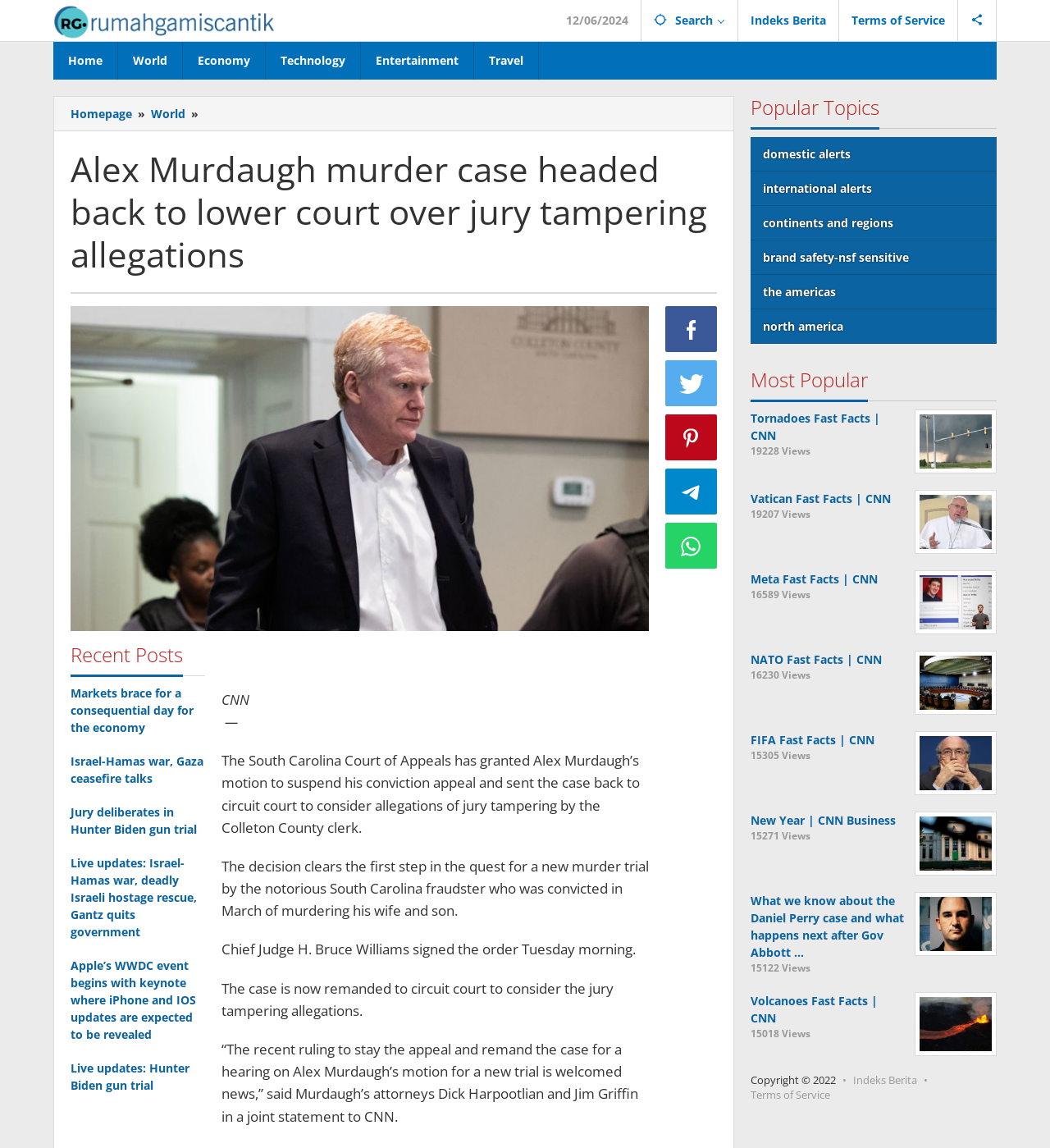Locate the bounding box coordinates of the element that should be clicked to fulfill the instruction: "View the 'Popular Topics' section".

[0.715, 0.084, 0.949, 0.112]